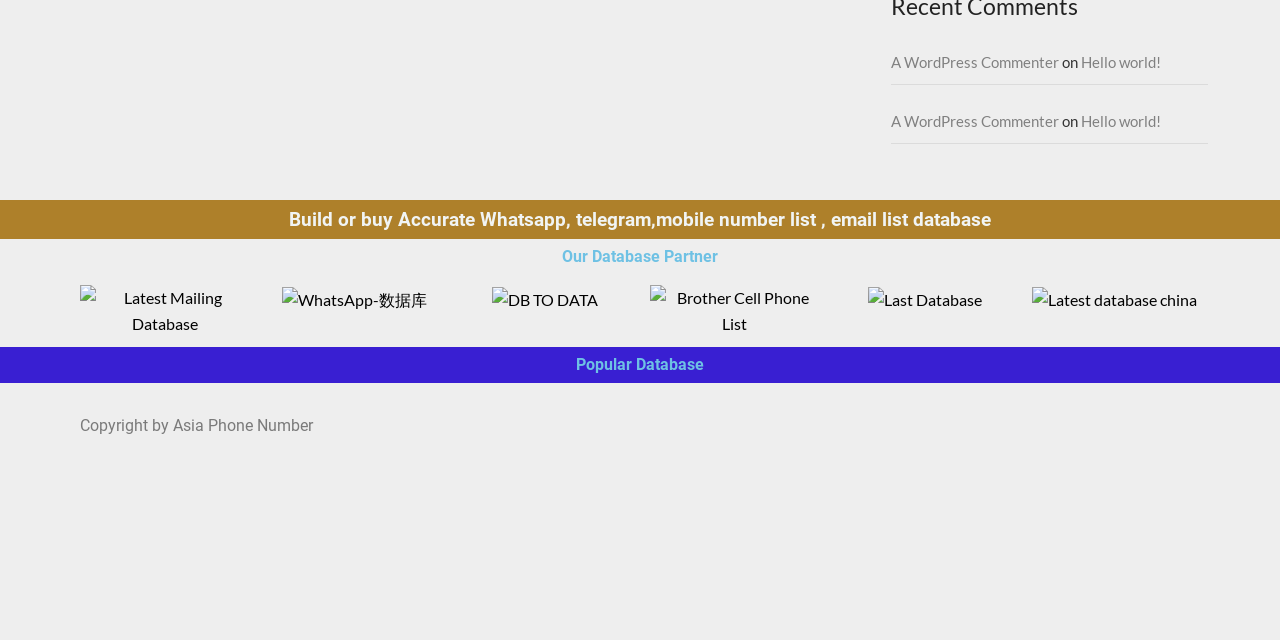Identify the bounding box for the described UI element. Provide the coordinates in (top-left x, top-left y, bottom-right x, bottom-right y) format with values ranging from 0 to 1: alt="Brother Cell Phone List"

[0.508, 0.446, 0.641, 0.527]